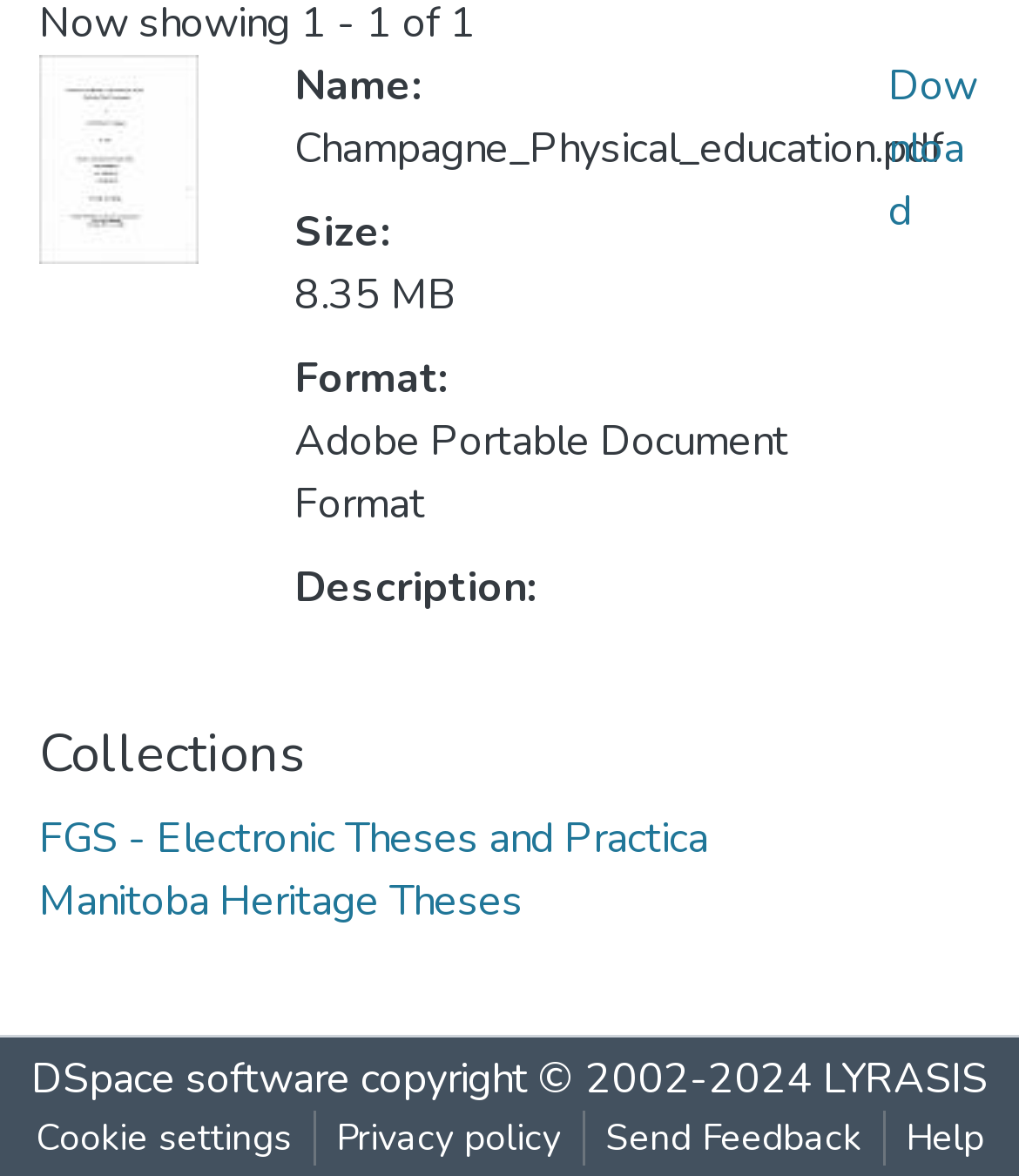Locate the bounding box coordinates of the clickable region to complete the following instruction: "Access the FGS - Electronic Theses and Practica collection."

[0.038, 0.688, 0.695, 0.737]